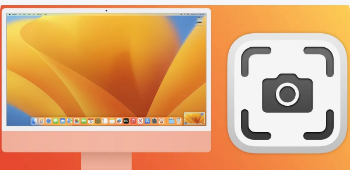What is the focus of the tutorial associated with this image?
From the screenshot, supply a one-word or short-phrase answer.

Disabling screenshot previews on macOS